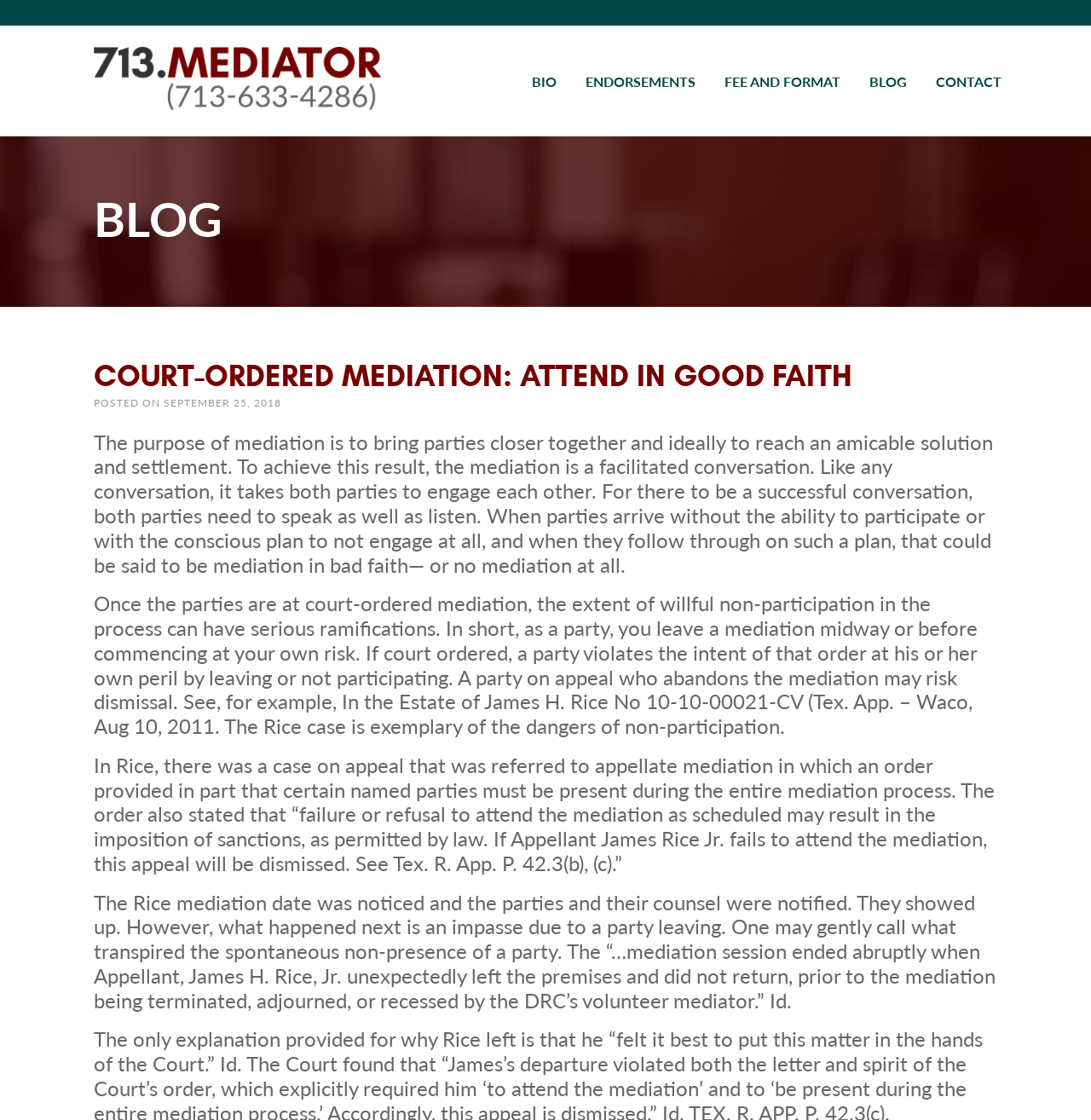What is required for a successful conversation in mediation?
Using the visual information from the image, give a one-word or short-phrase answer.

Both parties to speak and listen